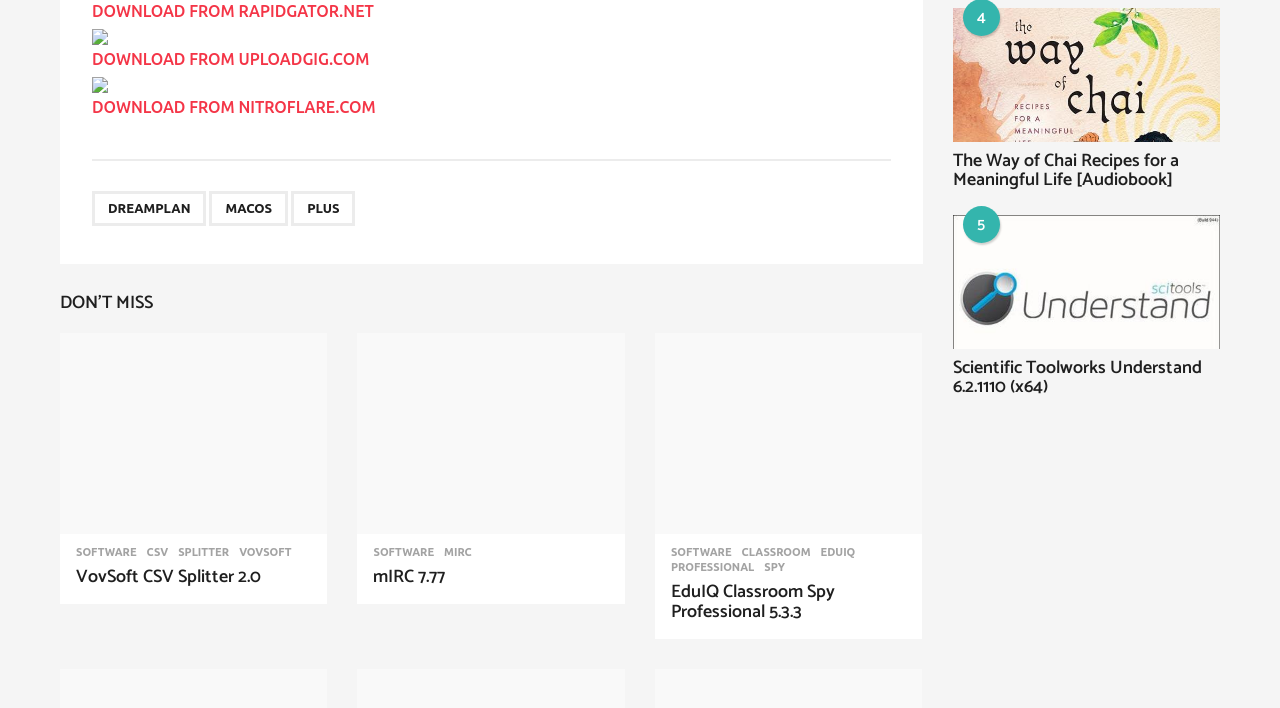What is the category of the software 'VovSoft CSV Splitter 2.0'?
Look at the image and answer the question using a single word or phrase.

SOFTWARE, CSV, SPLITTER, VOVSOFT